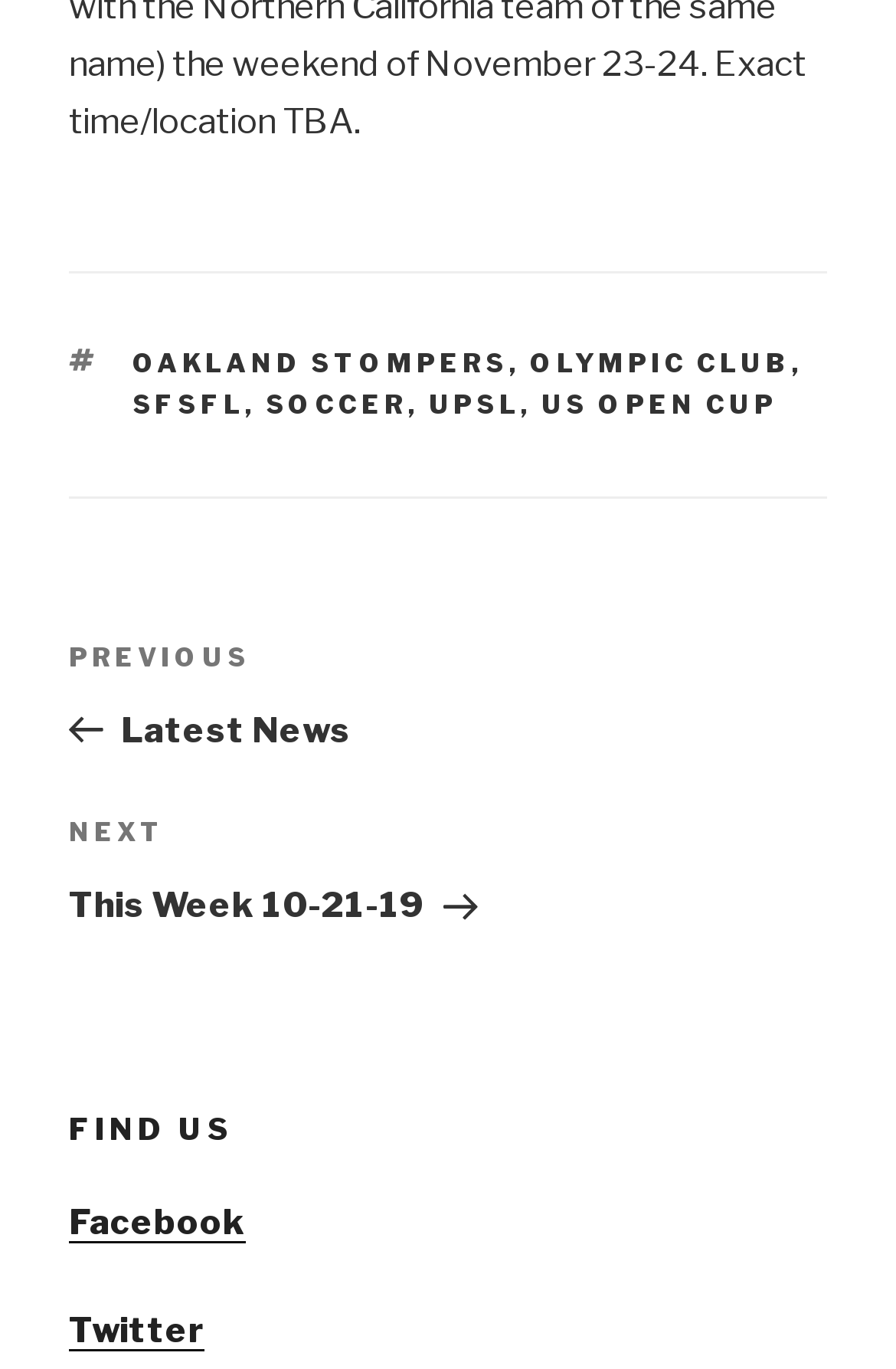How many social media links are available?
Please look at the screenshot and answer using one word or phrase.

2